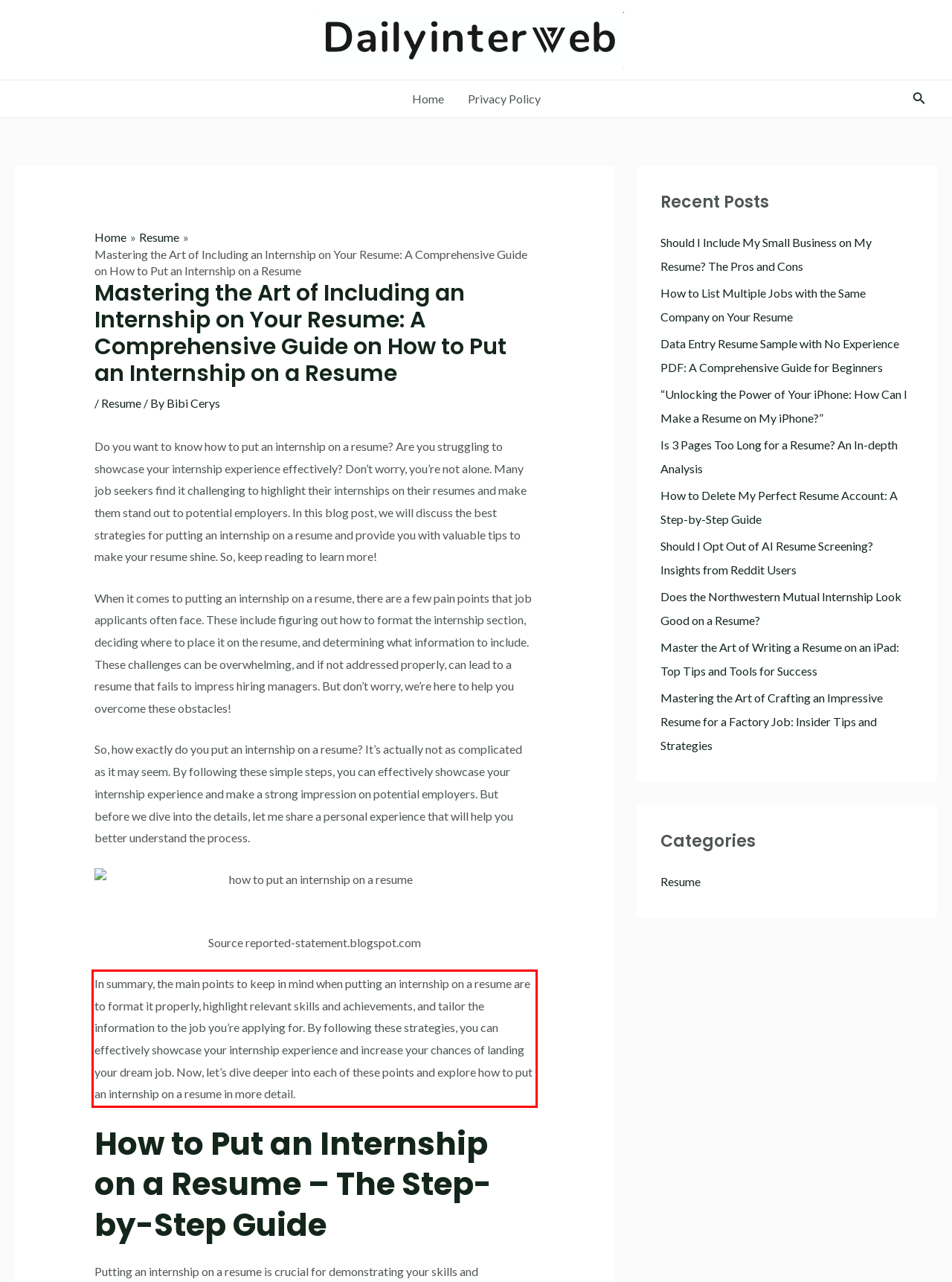The screenshot provided shows a webpage with a red bounding box. Apply OCR to the text within this red bounding box and provide the extracted content.

In summary, the main points to keep in mind when putting an internship on a resume are to format it properly, highlight relevant skills and achievements, and tailor the information to the job you’re applying for. By following these strategies, you can effectively showcase your internship experience and increase your chances of landing your dream job. Now, let’s dive deeper into each of these points and explore how to put an internship on a resume in more detail.